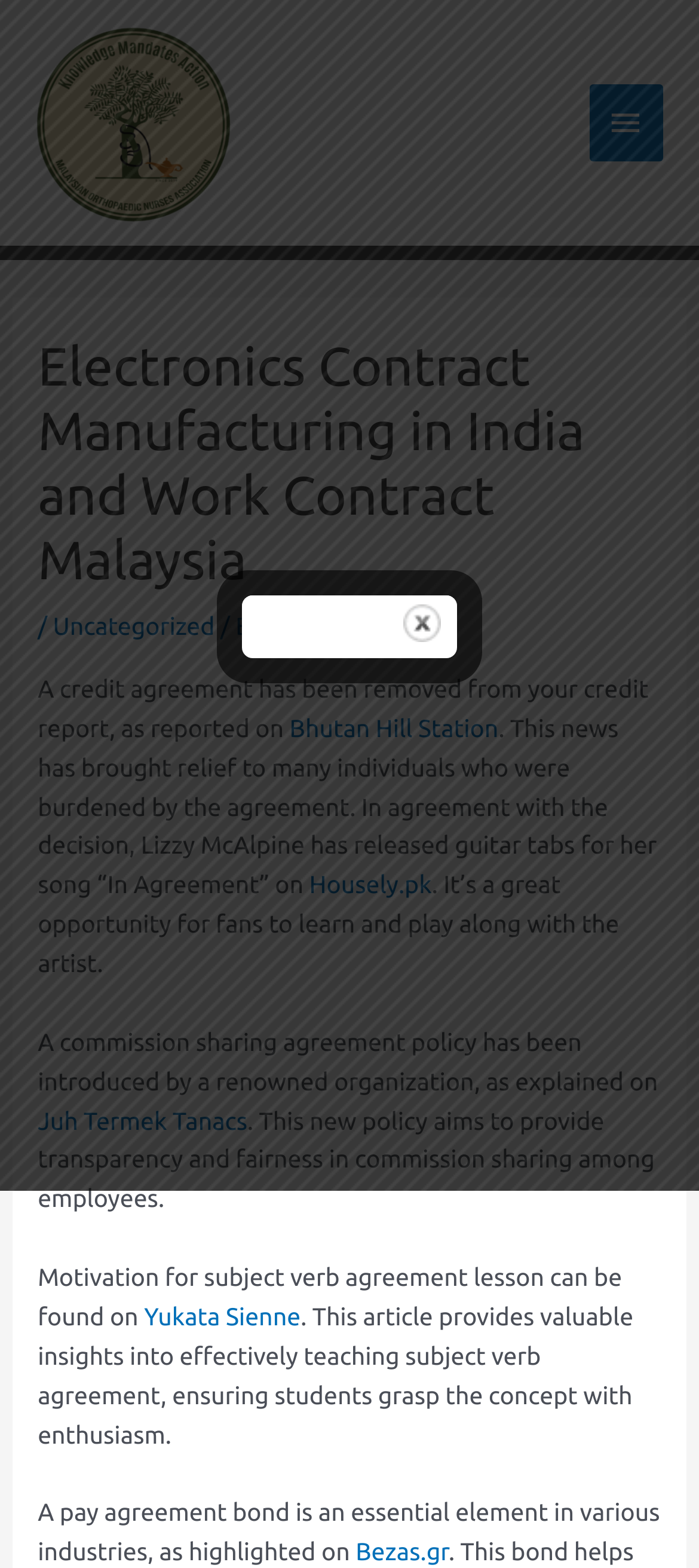Pinpoint the bounding box coordinates of the clickable element to carry out the following instruction: "Explore Housely.pk."

[0.442, 0.555, 0.618, 0.573]